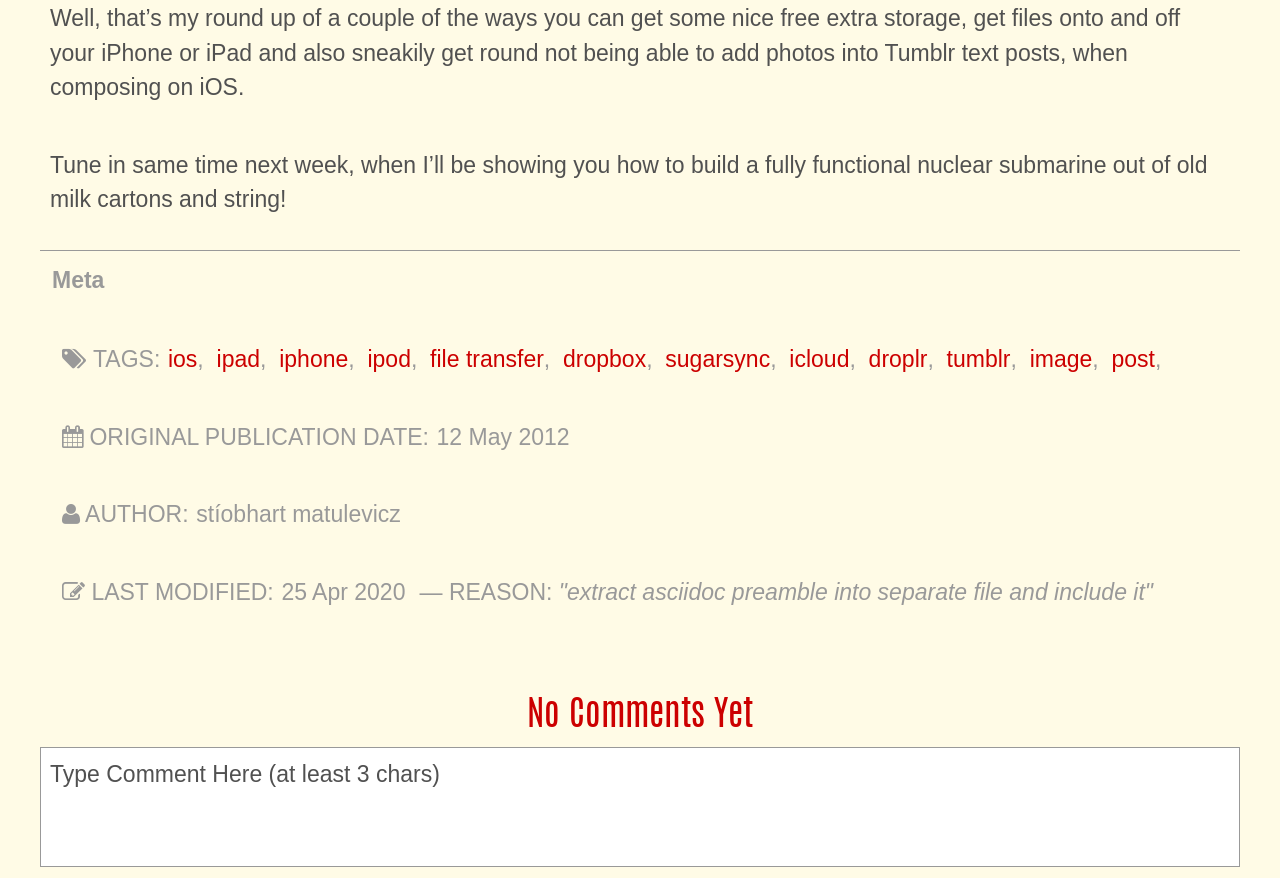Locate the bounding box coordinates of the area to click to fulfill this instruction: "Click the 'ios' tag". The bounding box should be presented as four float numbers between 0 and 1, in the order [left, top, right, bottom].

[0.131, 0.39, 0.154, 0.429]